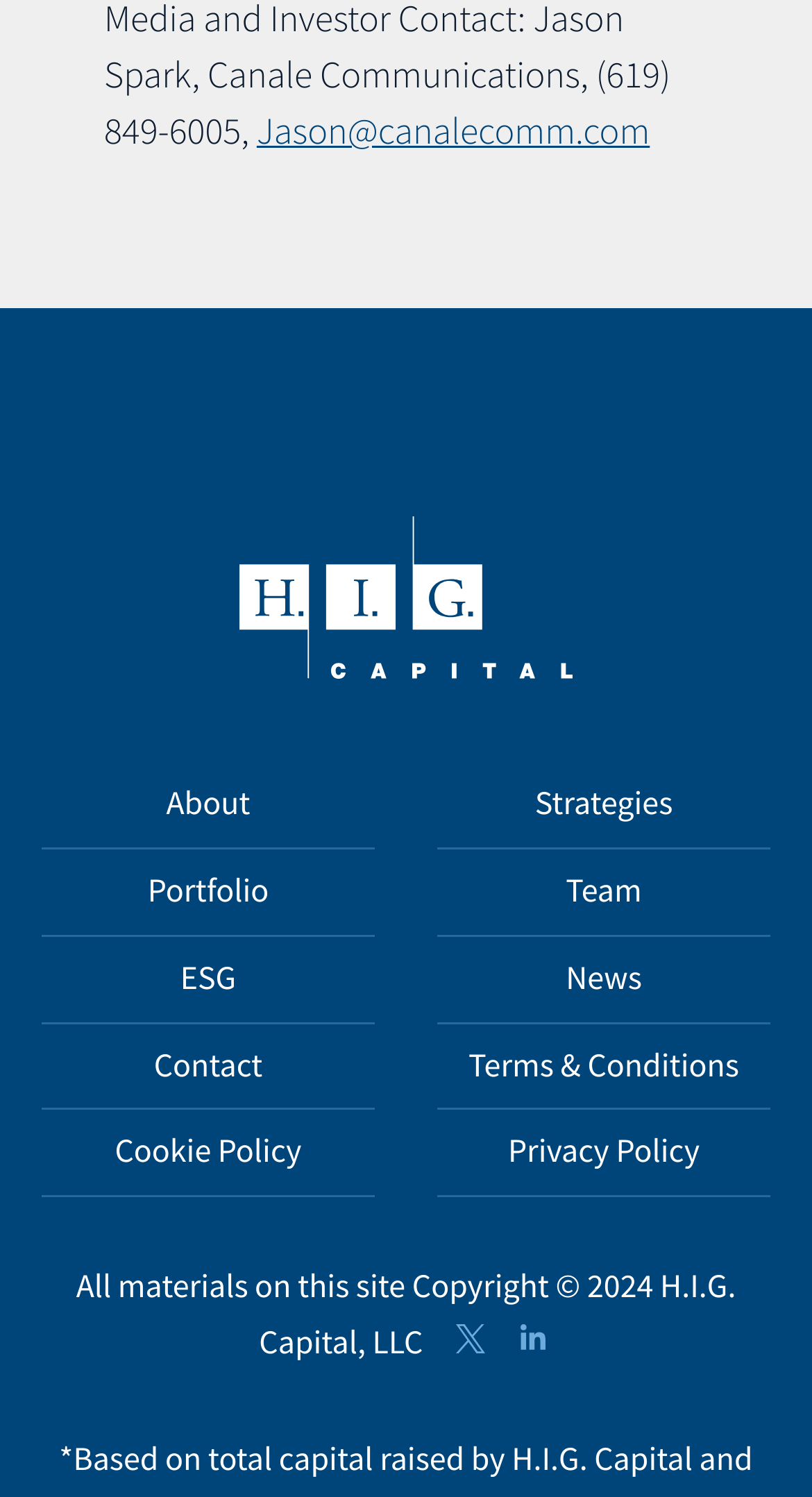Answer the question below with a single word or a brief phrase: 
What is the copyright year?

2024